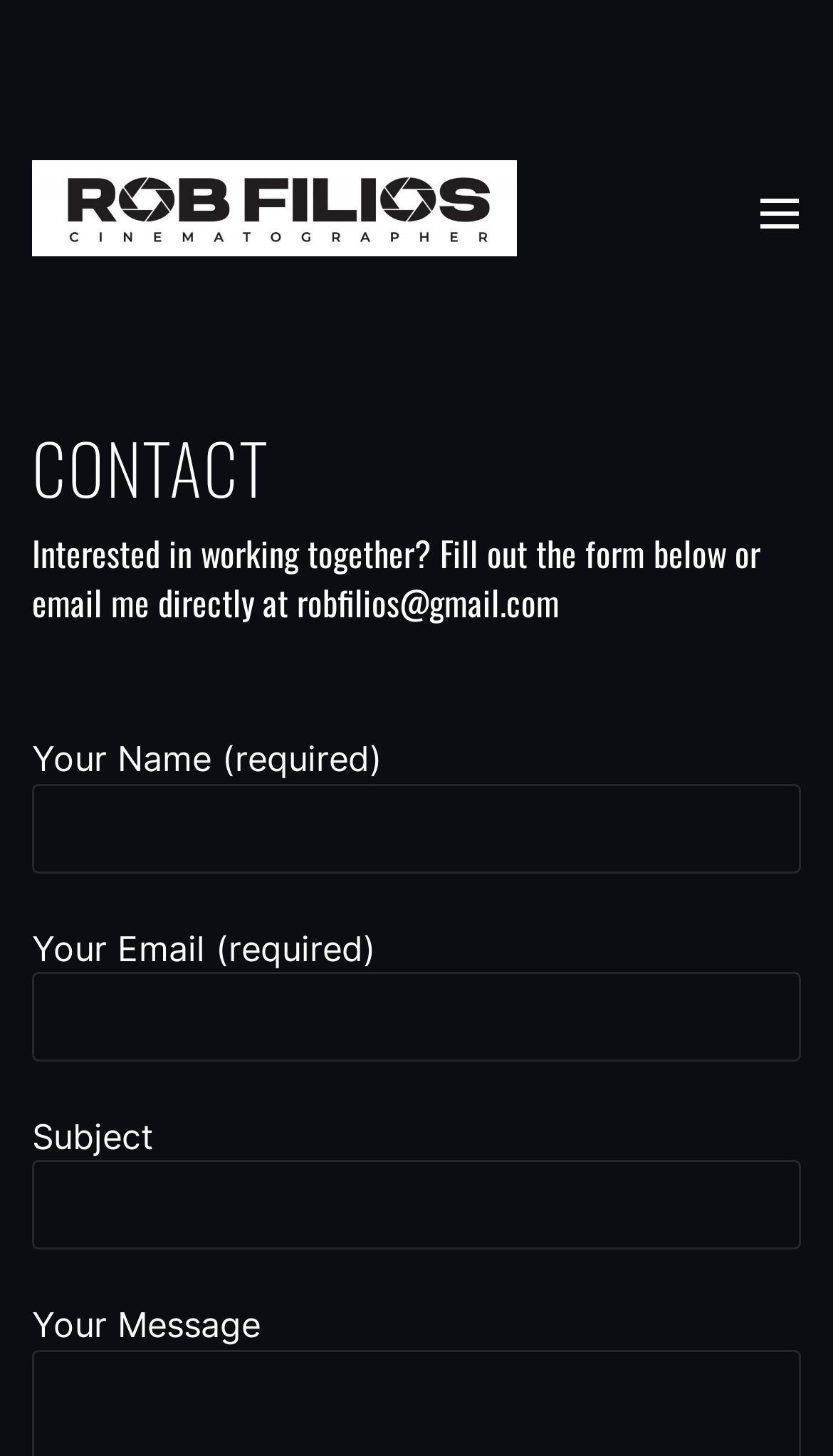Carefully observe the image and respond to the question with a detailed answer:
What is the label of the third field in the contact form?

The contact form has four fields, and the third field is labeled 'Subject'. This field is not marked as required, suggesting that users can choose to fill it out or leave it blank.